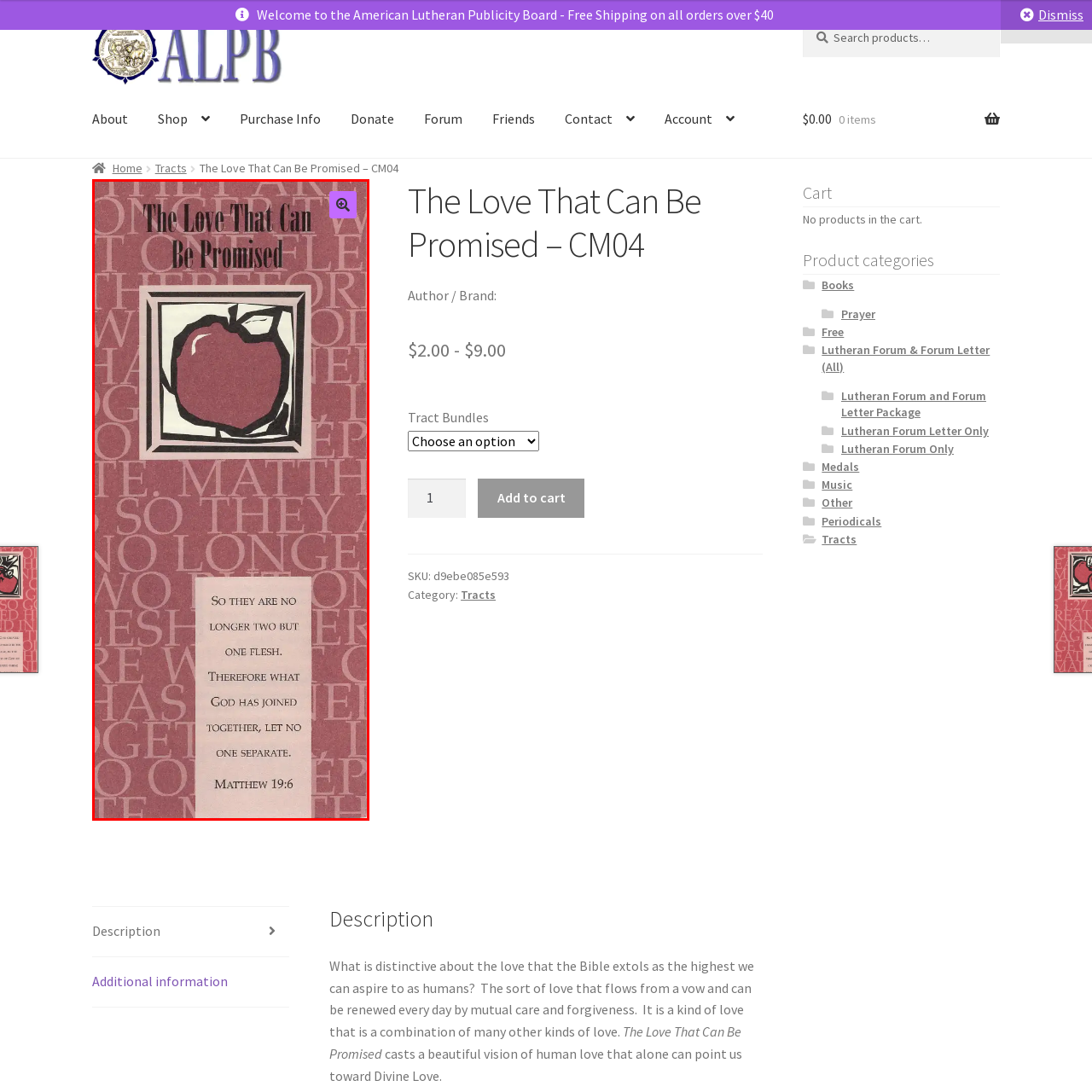What is the source of the quote below the apple imagery?
Observe the part of the image inside the red bounding box and answer the question concisely with one word or a short phrase.

Matthew 19:6